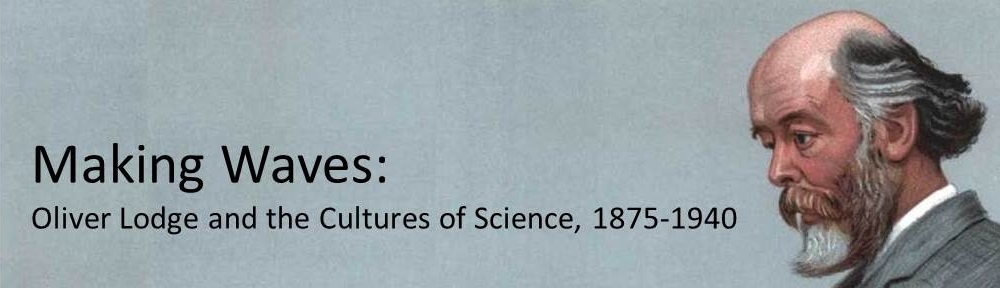Explain the image in a detailed and thorough manner.

The image presents a stylized portrait of Oliver Lodge, accompanied by the title "Making Waves: Oliver Lodge and the Cultures of Science, 1875-1940." Lodge, a notable figure in the field of physics and engineering during the late 19th and early 20th centuries, is illustrated in profile, showcasing his distinct facial features including a strong beard and well-groomed hair. The artwork emphasizes his contemplative expression, suggesting a deep engagement with scientific thought and inquiry. The overall aesthetic of the image aims to capture the essence of Lodge's contributions to science, resonating with the themes of the associated research network that delves into the intersections of scientific culture during his era.